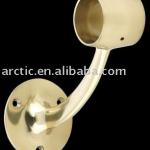Offer a detailed explanation of the image and its components.

The image showcases a brass handrail fitting, designed for connecting handrails securely to walls or support structures. This component features a sleek, polished gold finish that enhances its aesthetic appeal, making it suitable for both residential and commercial applications. Its design includes a circular base with multiple mounting holes for stability and a curved arm that holds the handrail firmly in place. The product is part of a line of high-quality handrail accessories, emphasizing durability and sophisticated design. This particular fitting is marketed by a manufacturer specializing in brass and stainless steel components, known for their meticulous hand-polishing processes.